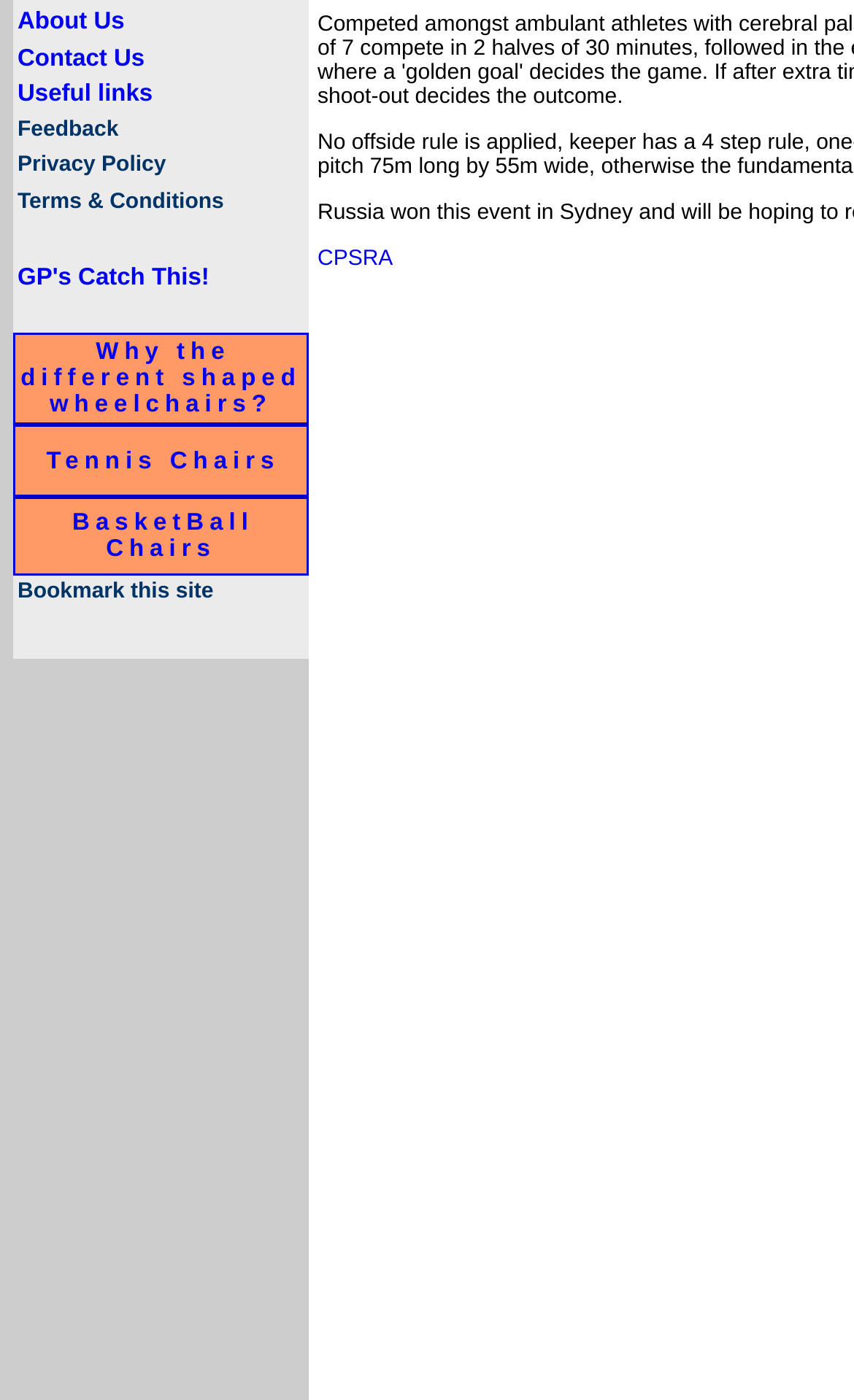Locate the UI element that matches the description Terms & Conditions in the webpage screenshot. Return the bounding box coordinates in the format (top-left x, top-left y, bottom-right x, bottom-right y), with values ranging from 0 to 1.

[0.021, 0.136, 0.262, 0.153]